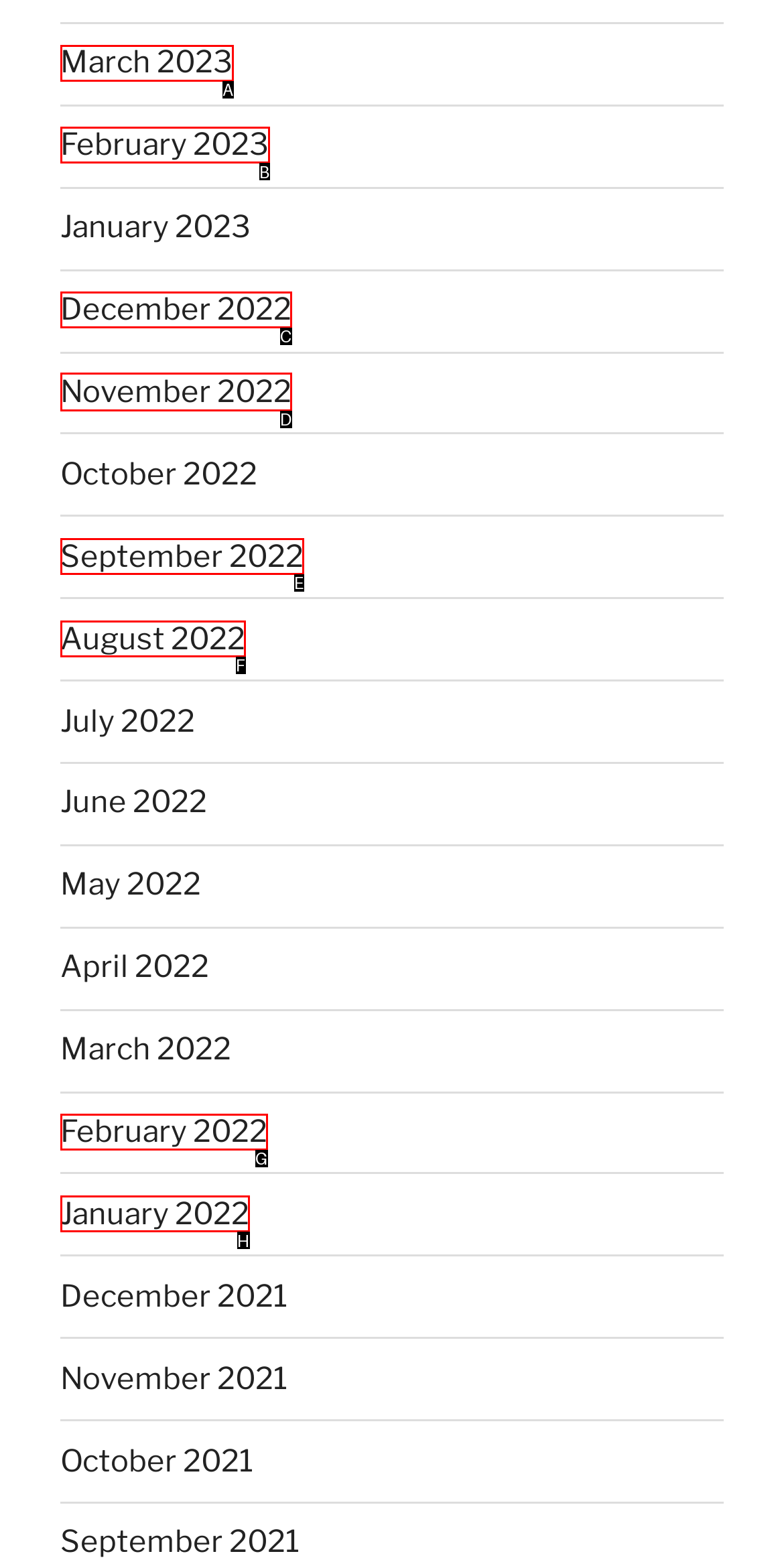Tell me which one HTML element I should click to complete the following task: View November 2022 Answer with the option's letter from the given choices directly.

D